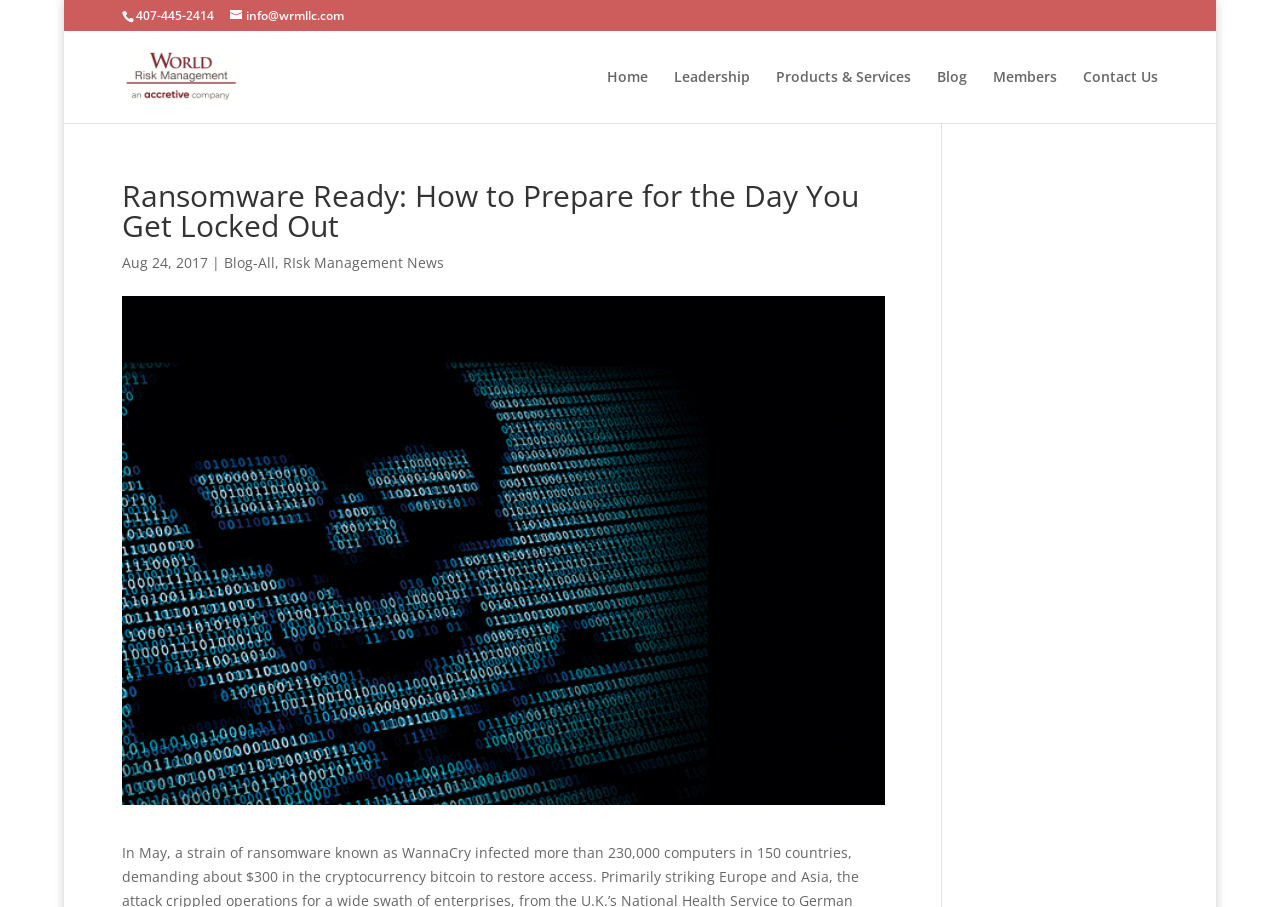Extract the main heading from the webpage content.

Ransomware Ready: How to Prepare for the Day You Get Locked Out